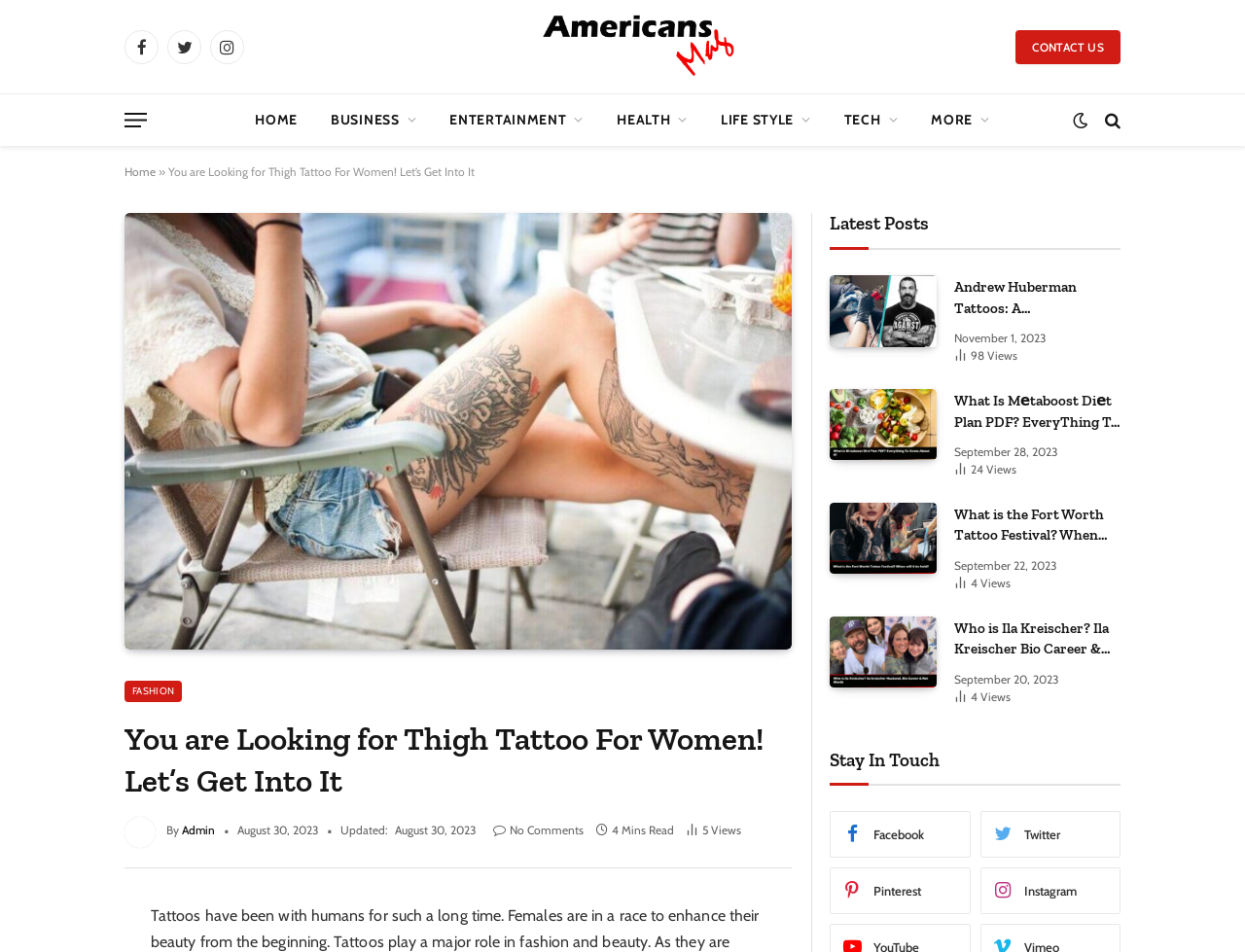How many article views does the article 'Andrew Huberman Tattoos: A Neuroscientist’s Hidden Story' have?
Please provide a comprehensive answer based on the information in the image.

The number of article views can be found by looking at the '98 Article Views' section which is displayed below the article title.